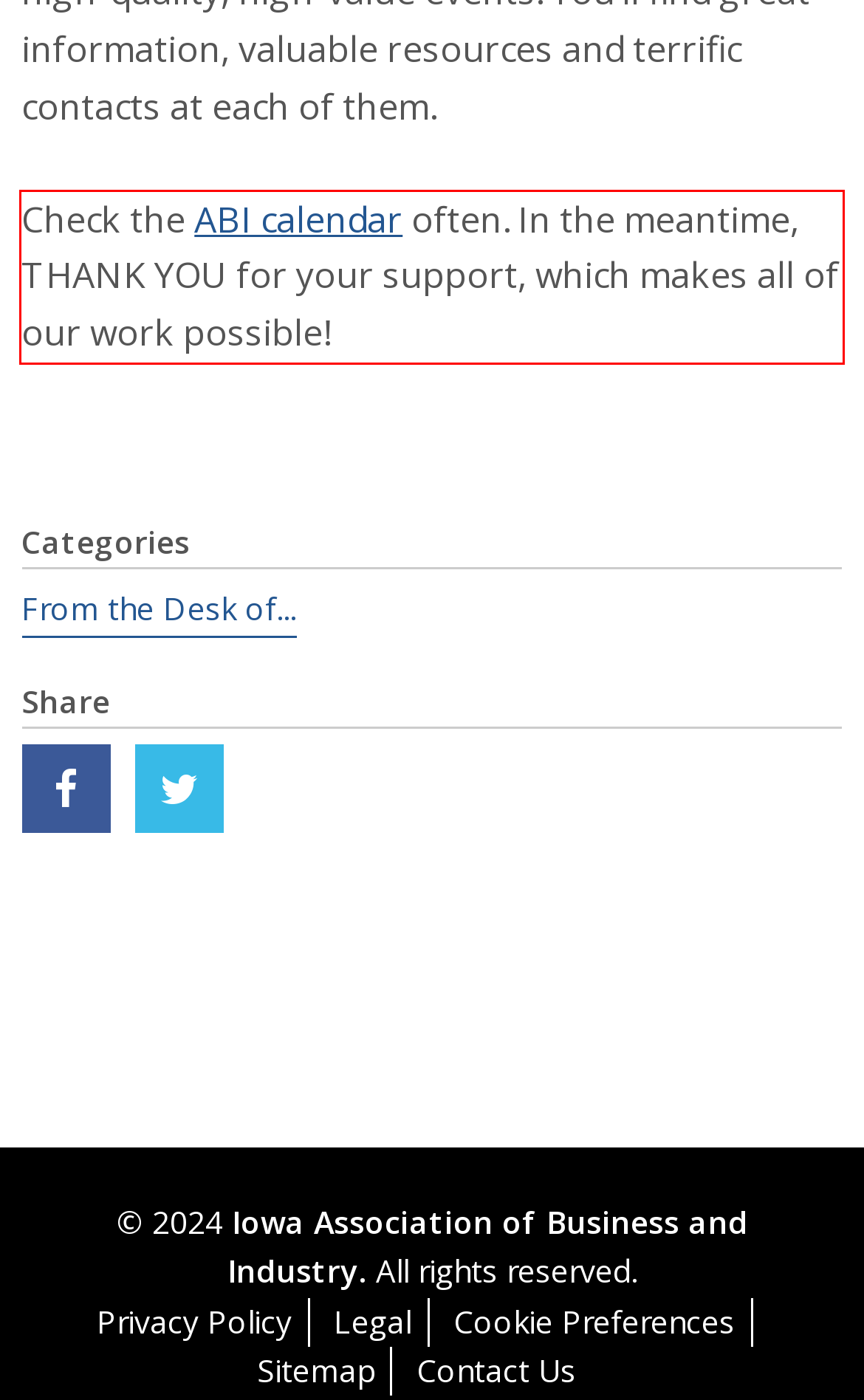Please use OCR to extract the text content from the red bounding box in the provided webpage screenshot.

Check the ABI calendar often. In the meantime, THANK YOU for your support, which makes all of our work possible!